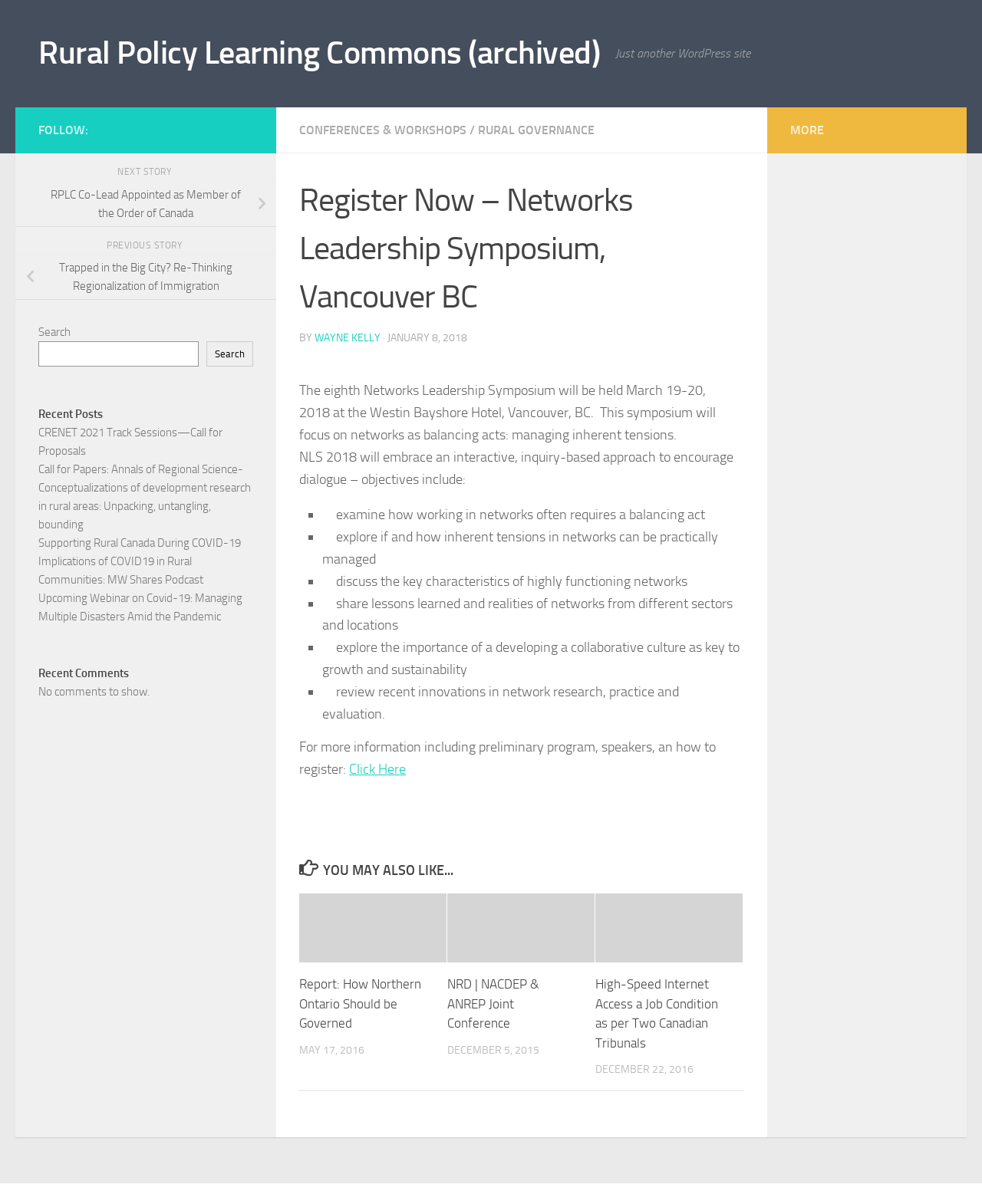Provide a comprehensive description of the webpage.

The webpage is about the Rural Policy Learning Commons (RPLC) and appears to be an archived page. At the top, there is a link to "Skip to content" and the title "Register Now – Networks Leadership Symposium, Vancouver BC – Rural Policy Learning Commons (archived)". Below this, there is a link to the RPLC website and a brief description "Just another WordPress site".

The main content area is divided into several sections. The first section has a heading "Register Now – Networks Leadership Symposium, Vancouver BC" and provides information about the symposium, including the date, location, and objectives. There is also a link to "Click Here" for more information.

Below this, there is a section titled "YOU MAY ALSO LIKE..." which features three articles with images, headings, and links to "Report: How Northern Ontario Should be Governed", "NRD | NACDEP & ANREP Joint Conference", and "High-Speed Internet Access a Job Condition as per Two Canadian Tribunals". Each article has a date and time stamp.

On the right side of the page, there are several links and sections, including "FOLLOW:", "NEXT STORY", and "PREVIOUS STORY". There are also links to two stories, "RPLC Co-Lead Appointed as Member of the Order of Canada" and "Trapped in the Big City? Re-Thinking Regionalization of Immigration".

Further down, there is a search box with a button and a heading "Recent Posts" which lists five links to recent posts, including "CRENET 2021 Track Sessions—Call for Proposals" and "Supporting Rural Canada During COVID-19". Below this, there is a heading "Recent Comments" but it appears that there are no comments to show.

At the bottom of the page, there is a link to "MORE".